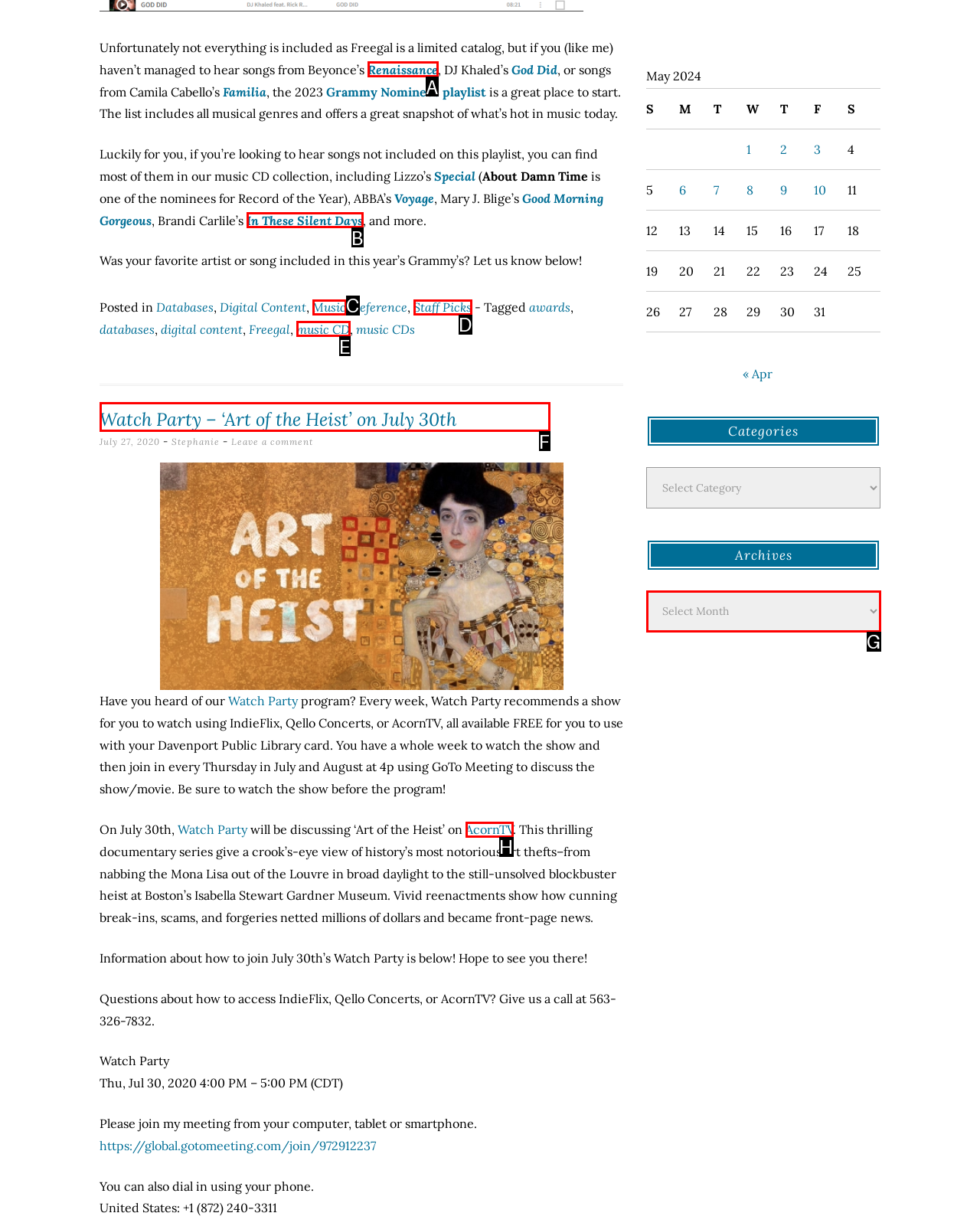Out of the given choices, which letter corresponds to the UI element required to Click the 'Renaissance' link? Answer with the letter.

A